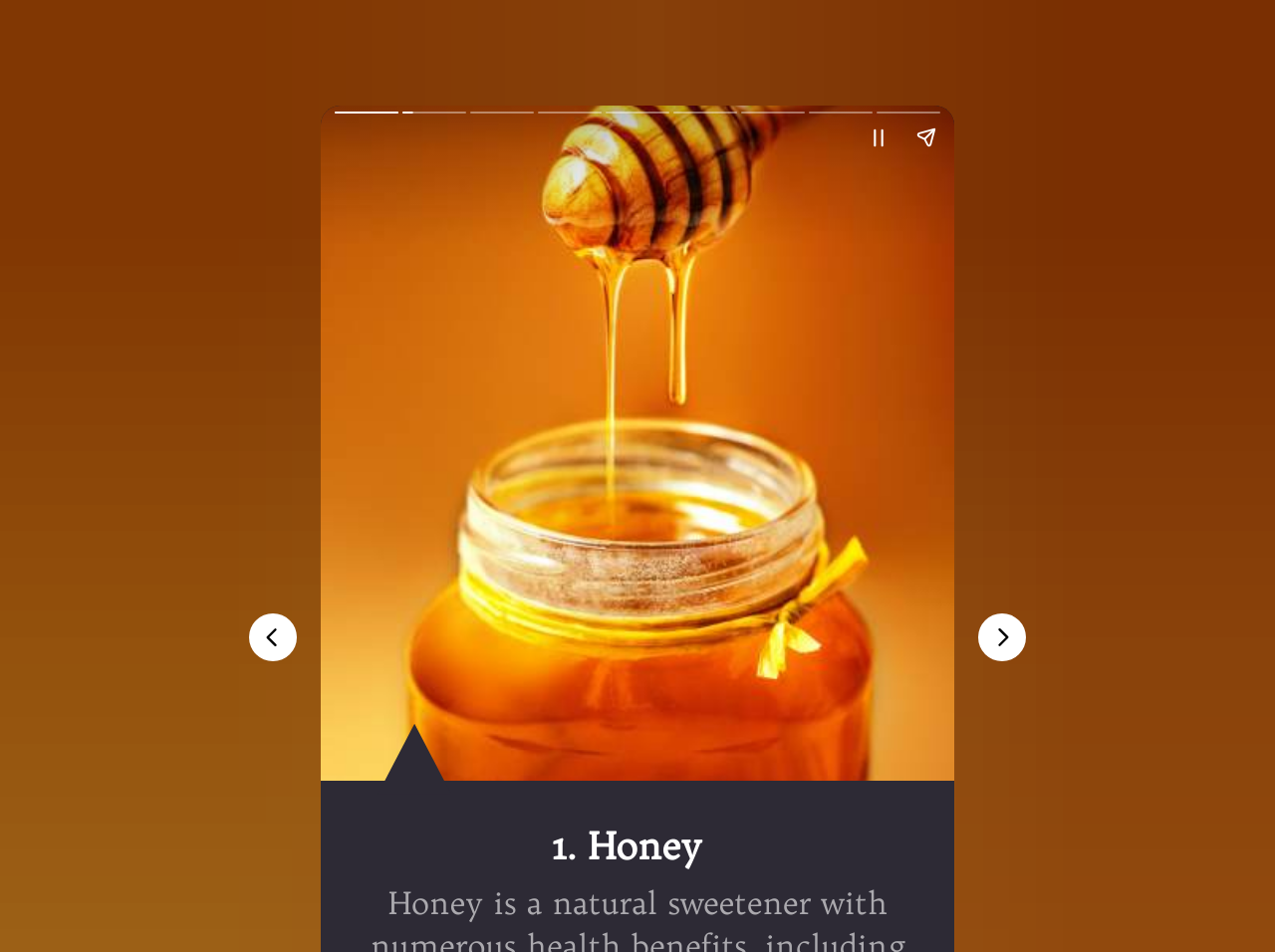Please reply to the following question with a single word or a short phrase:
What is the purpose of the 'Pause story' button?

To pause a story